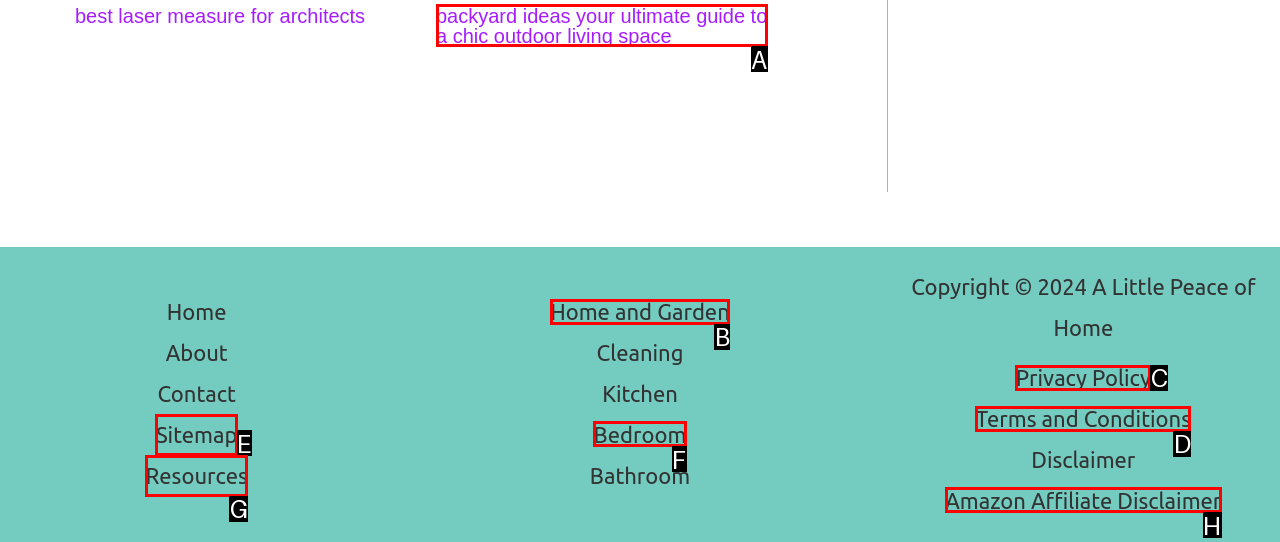Determine which HTML element corresponds to the description: Privacy Policy. Provide the letter of the correct option.

C